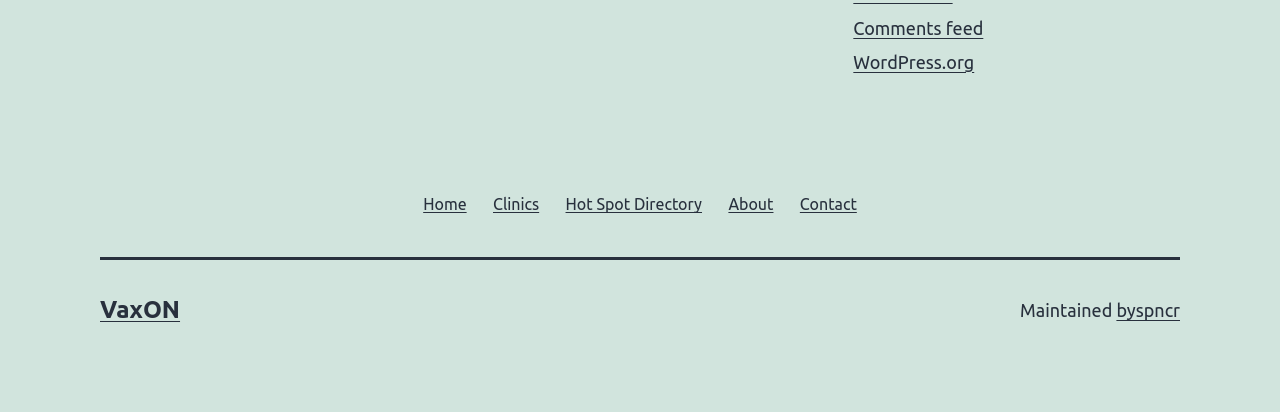Please answer the following question using a single word or phrase: 
Who maintains the website?

byspncr